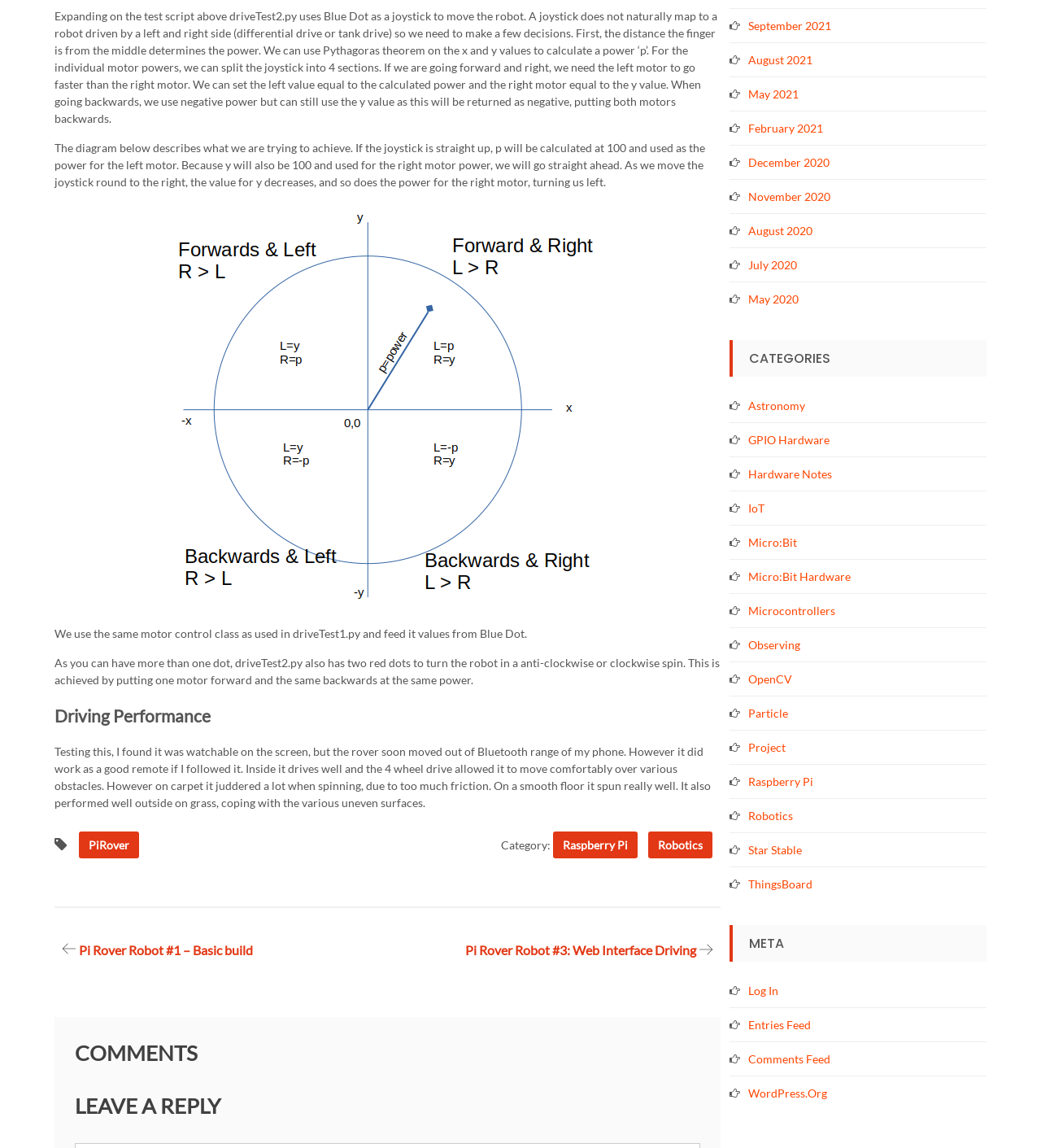How many links are there in the 'CATEGORIES' section?
Please answer the question as detailed as possible based on the image.

The 'CATEGORIES' section is located at the bottom of the webpage and contains a list of links. By counting the number of links in this section, we can determine that there are 15 links.